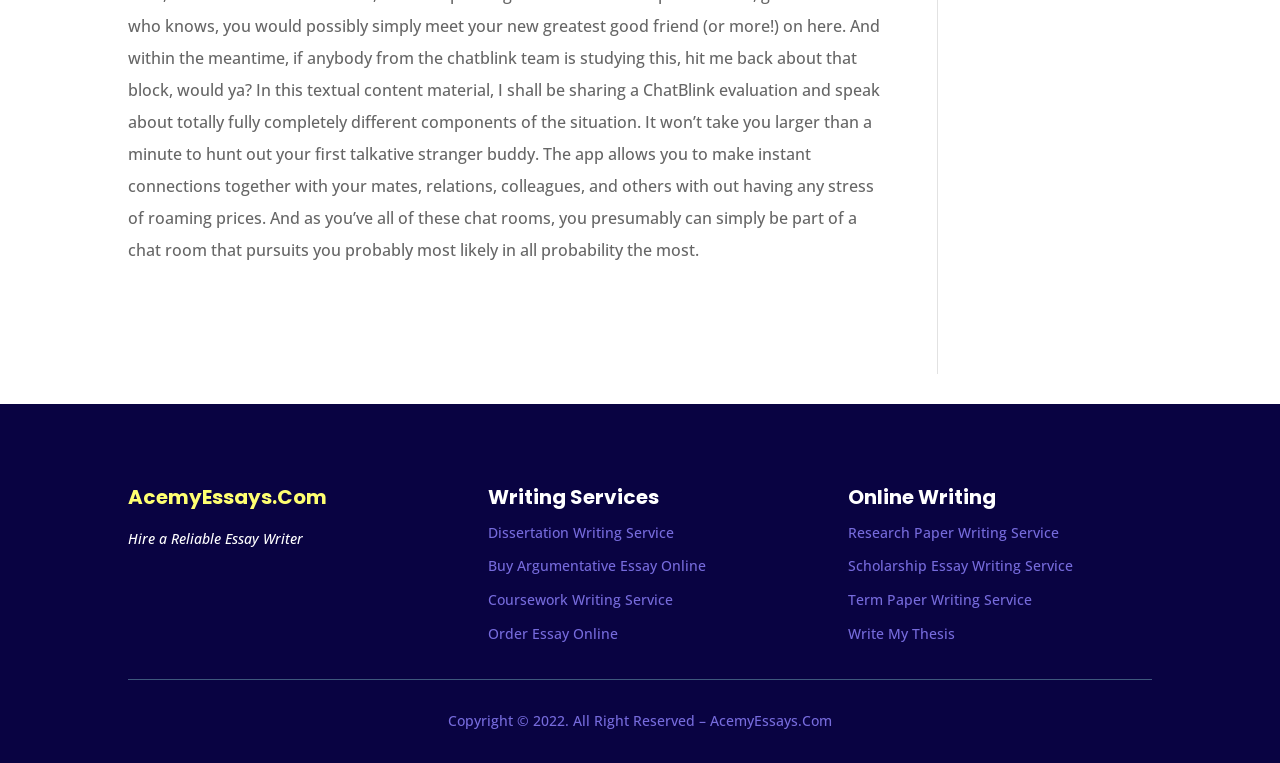Please locate the bounding box coordinates of the element's region that needs to be clicked to follow the instruction: "Contact us through email". The bounding box coordinates should be provided as four float numbers between 0 and 1, i.e., [left, top, right, bottom].

None